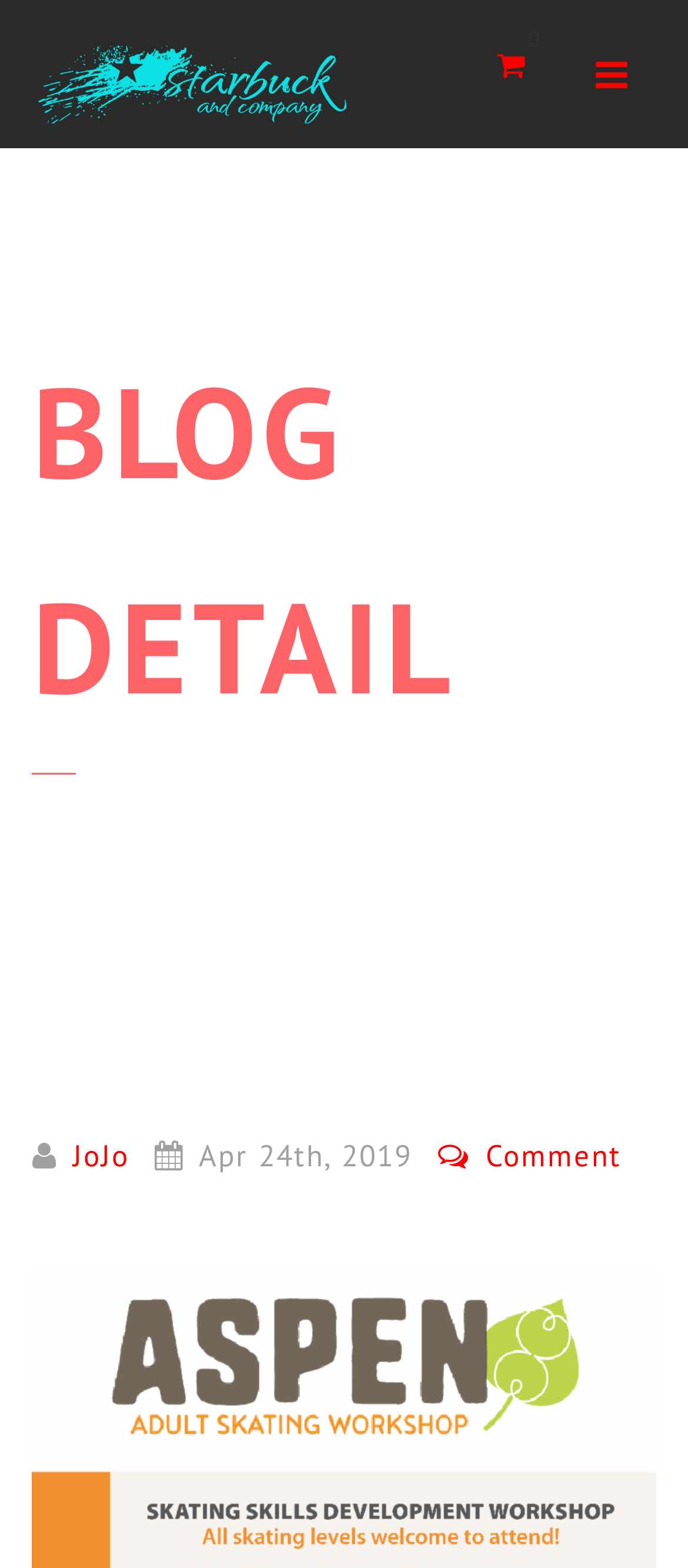Using the provided element description, identify the bounding box coordinates as (top-left x, top-left y, bottom-right x, bottom-right y). Ensure all values are between 0 and 1. Description: JoJo

[0.106, 0.725, 0.188, 0.75]